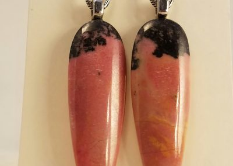Generate a detailed caption that describes the image.

The image showcases a stunning pair of handmade earrings featuring elongated, oval-shaped stones with a captivating blend of colors. The main hues are shades of soft pink and orange, beautifully complemented by darker accents, likely from the natural matrix of the stones. These elegant earrings are designed with a simple yet sophisticated silver attachment, emphasizing their artistic craftsmanship. Each piece highlights the unique textures and patterns of the stones, reflecting a commitment to quality and attention to detail that is characteristic of artisanal jewelry making. Perfect for adding a touch of elegance to any outfit, these earrings embody both beauty and individuality, making them a striking addition to any jewelry collection.